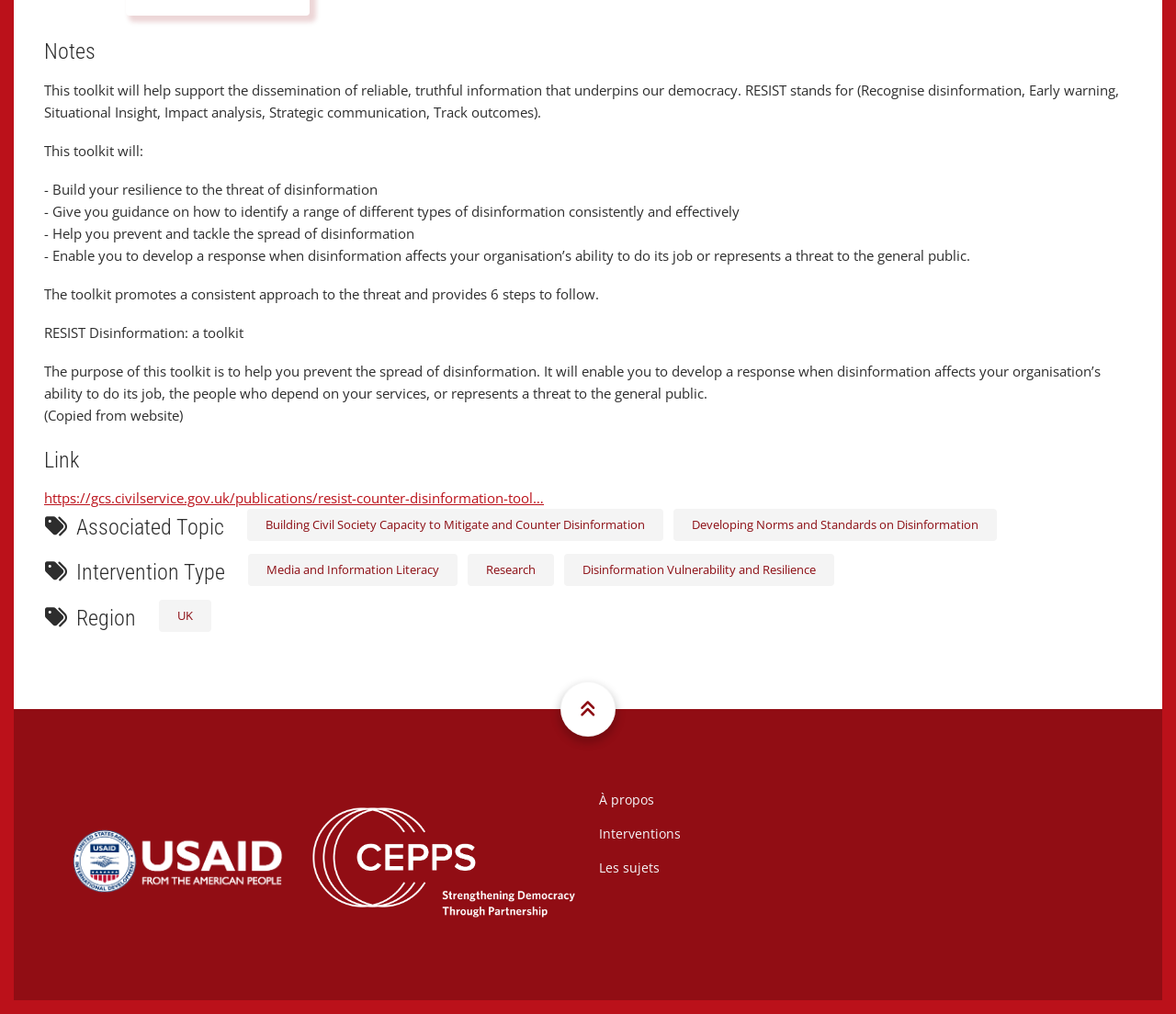Given the element description: "UK", predict the bounding box coordinates of this UI element. The coordinates must be four float numbers between 0 and 1, given as [left, top, right, bottom].

[0.135, 0.591, 0.18, 0.623]